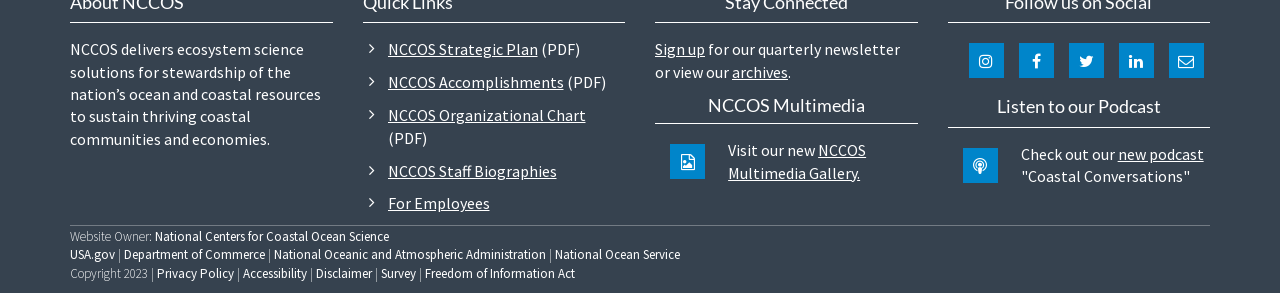Kindly determine the bounding box coordinates for the area that needs to be clicked to execute this instruction: "Listen to the Coastal Conversations podcast".

[0.797, 0.49, 0.94, 0.558]